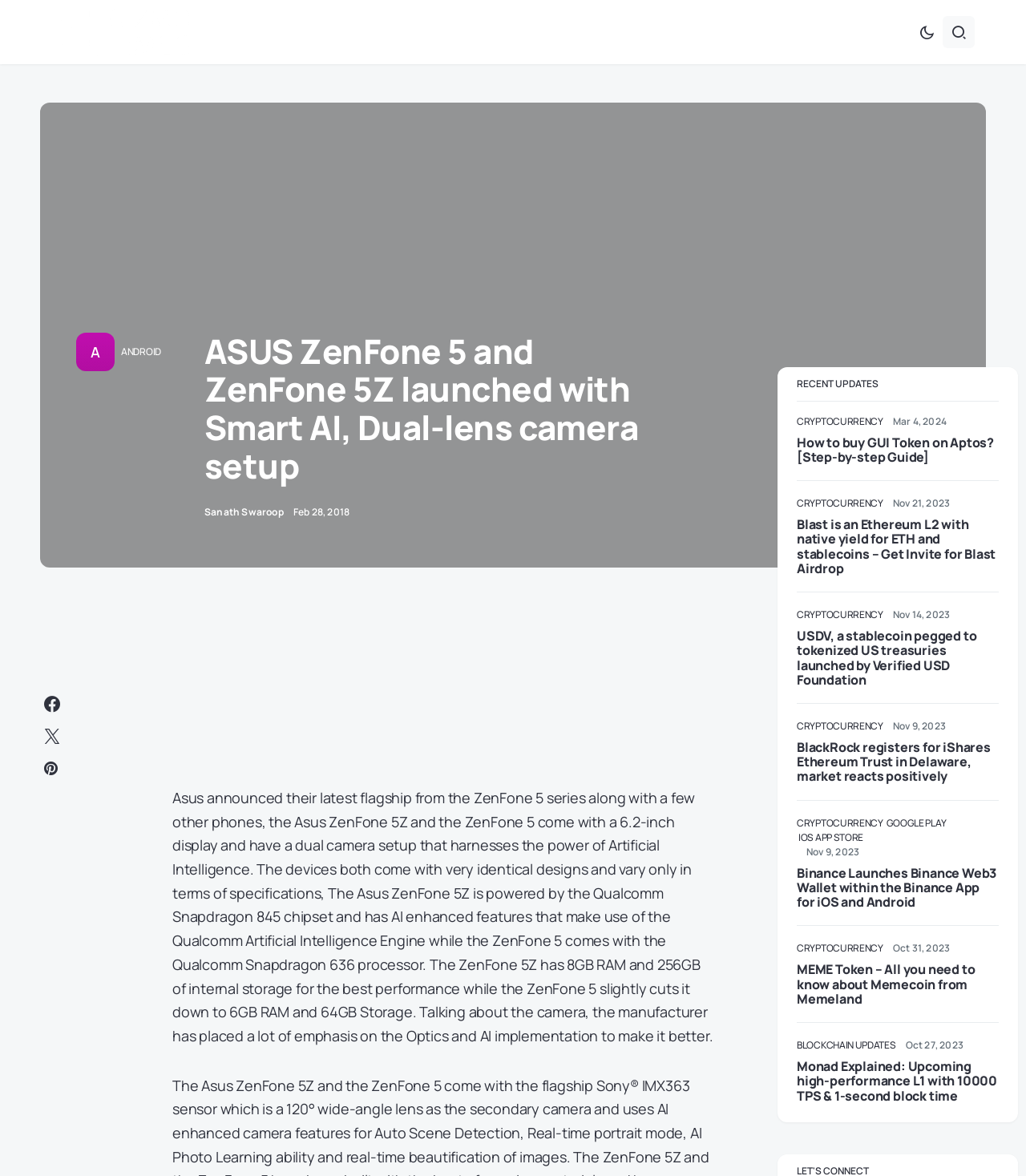Identify the bounding box coordinates for the region of the element that should be clicked to carry out the instruction: "Click the 'ANDROID' link". The bounding box coordinates should be four float numbers between 0 and 1, i.e., [left, top, right, bottom].

[0.112, 0.283, 0.157, 0.315]